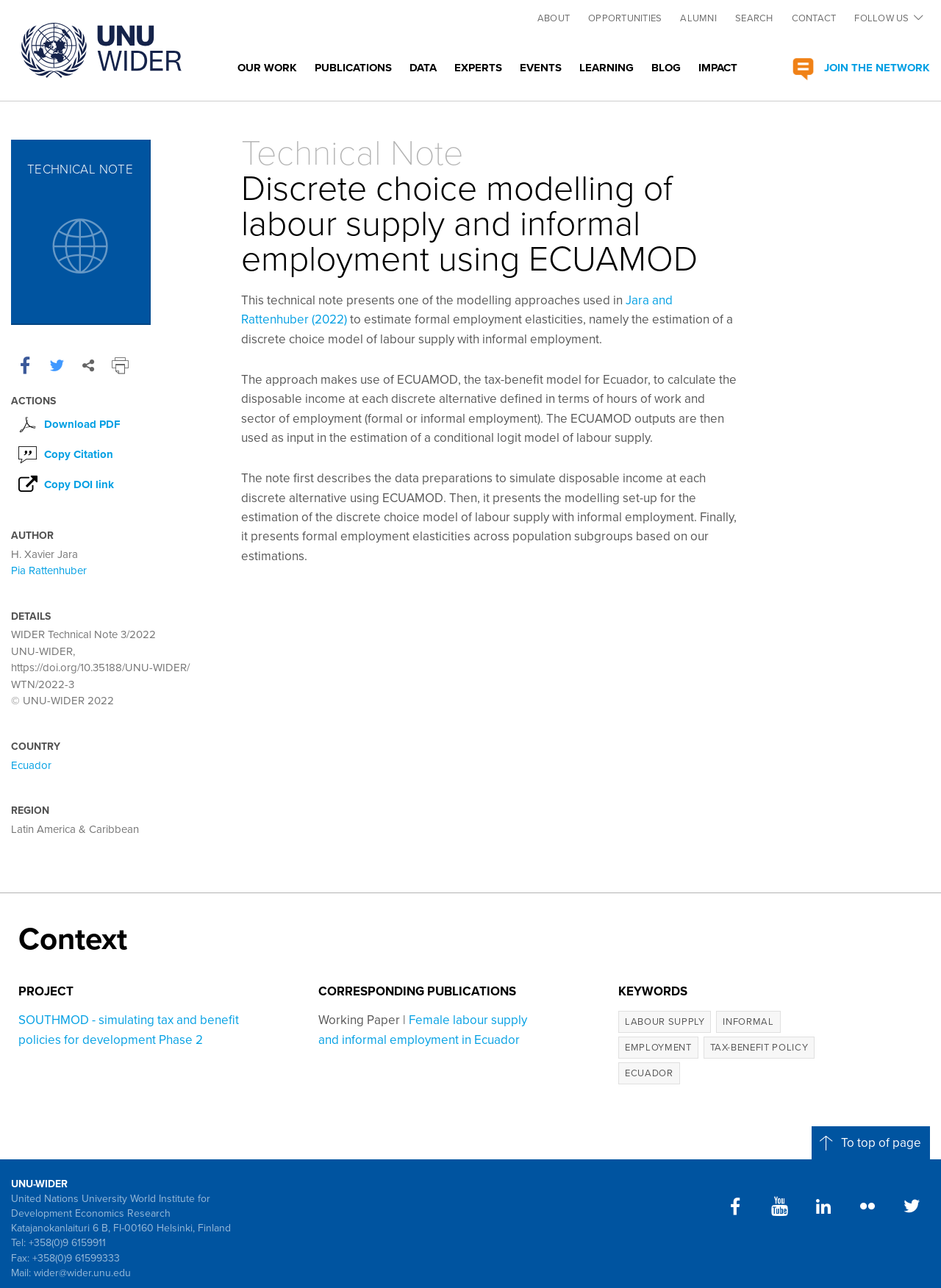What is the type of publication of this technical note?
Offer a detailed and full explanation in response to the question.

I determined the answer by reading the text 'TECHNICAL NOTE' which is located at the top of the article section of the webpage.